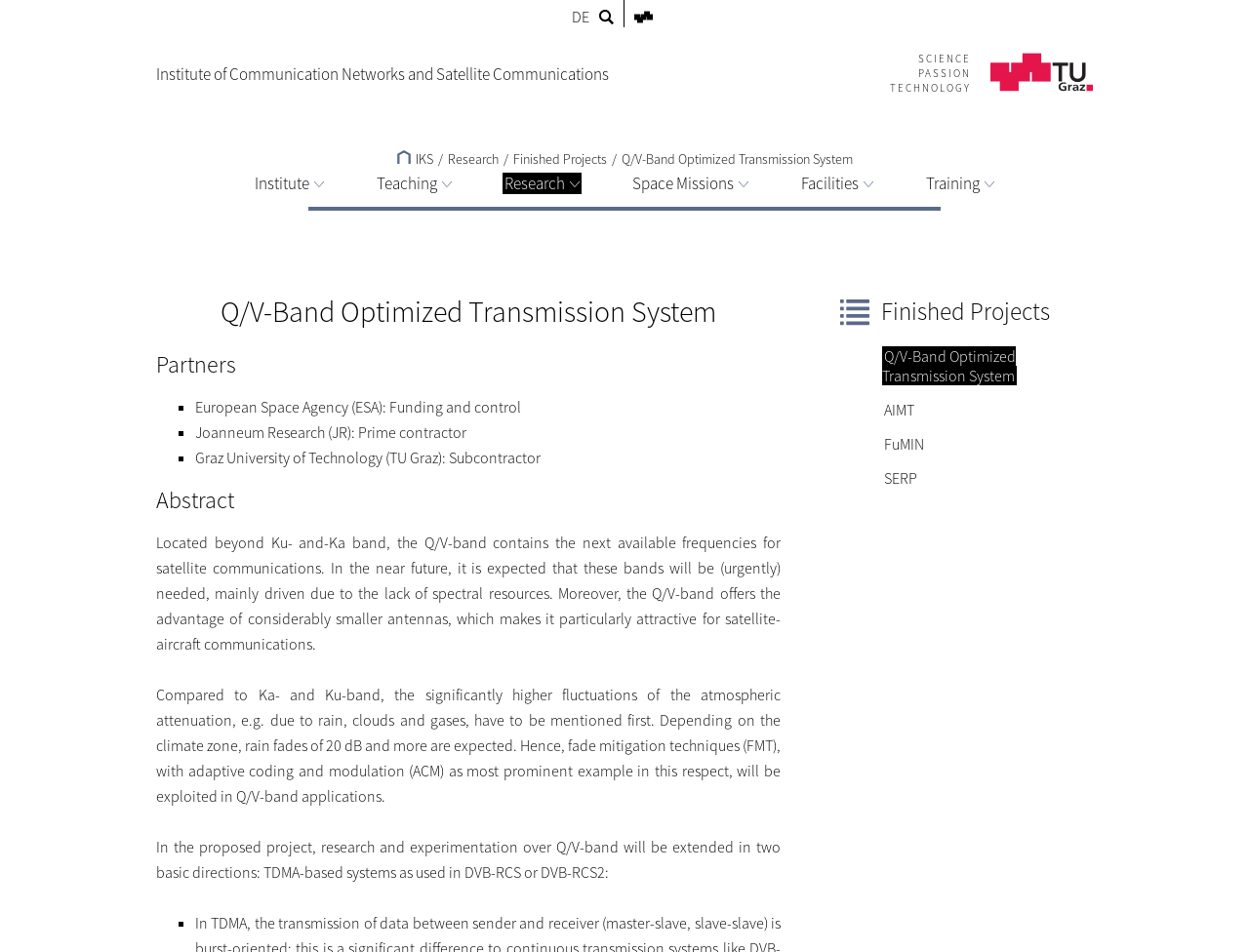Specify the bounding box coordinates (top-left x, top-left y, bottom-right x, bottom-right y) of the UI element in the screenshot that matches this description: Research

[0.402, 0.181, 0.466, 0.203]